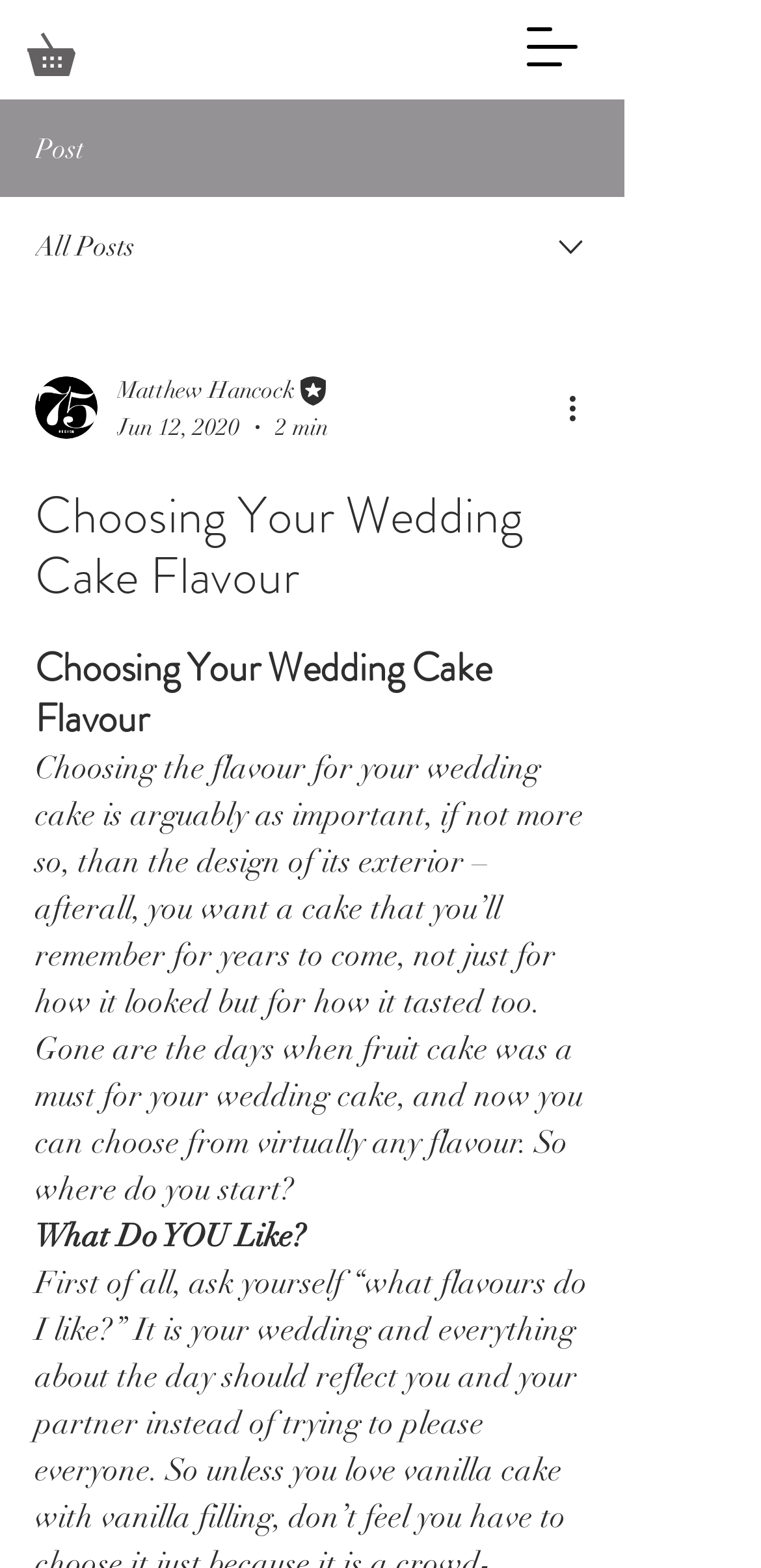Please respond in a single word or phrase: 
What is the date of the article?

Jun 12, 2020